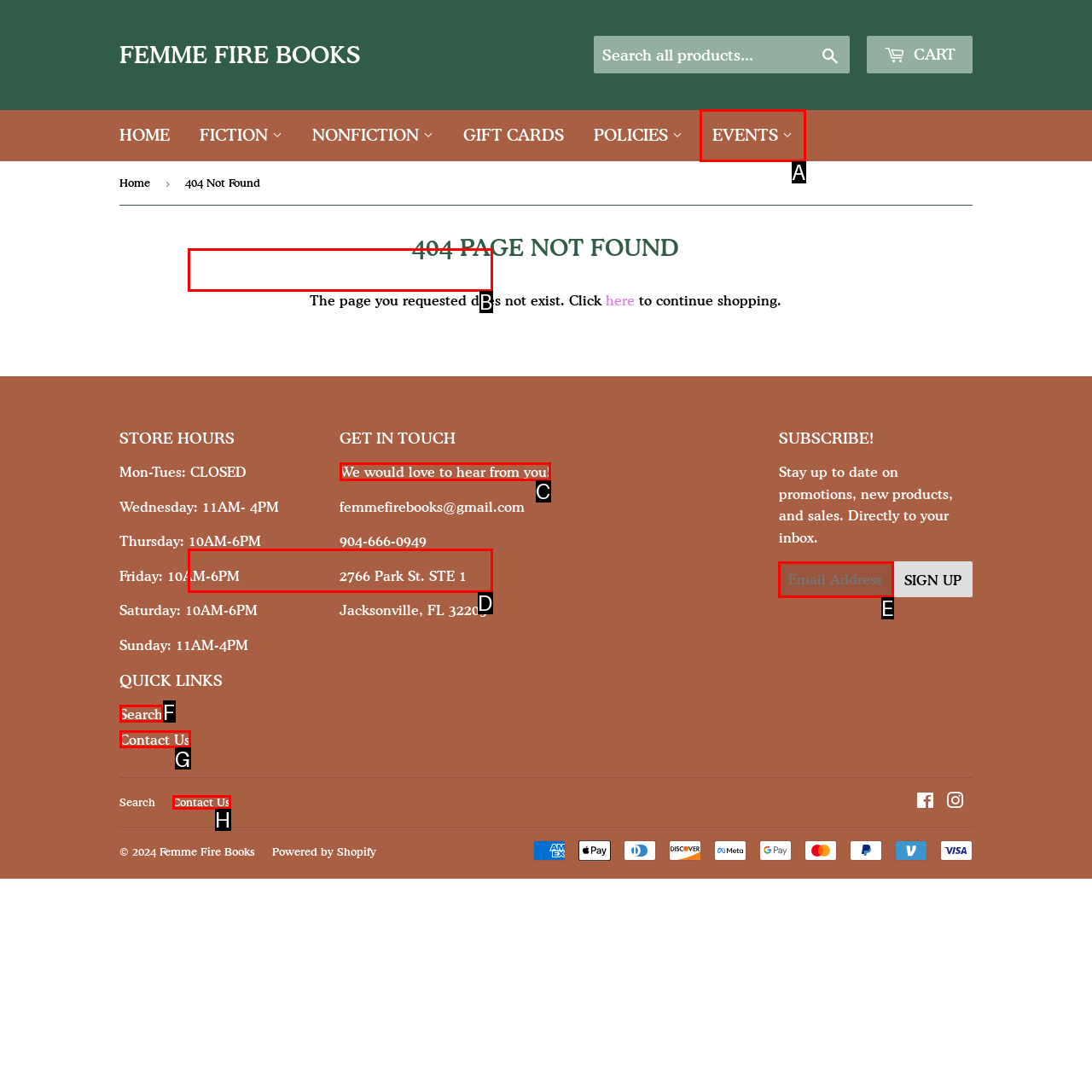Indicate which lettered UI element to click to fulfill the following task: Check out 10 Xiamen Student Tips For A Better Getaway
Provide the letter of the correct option.

None